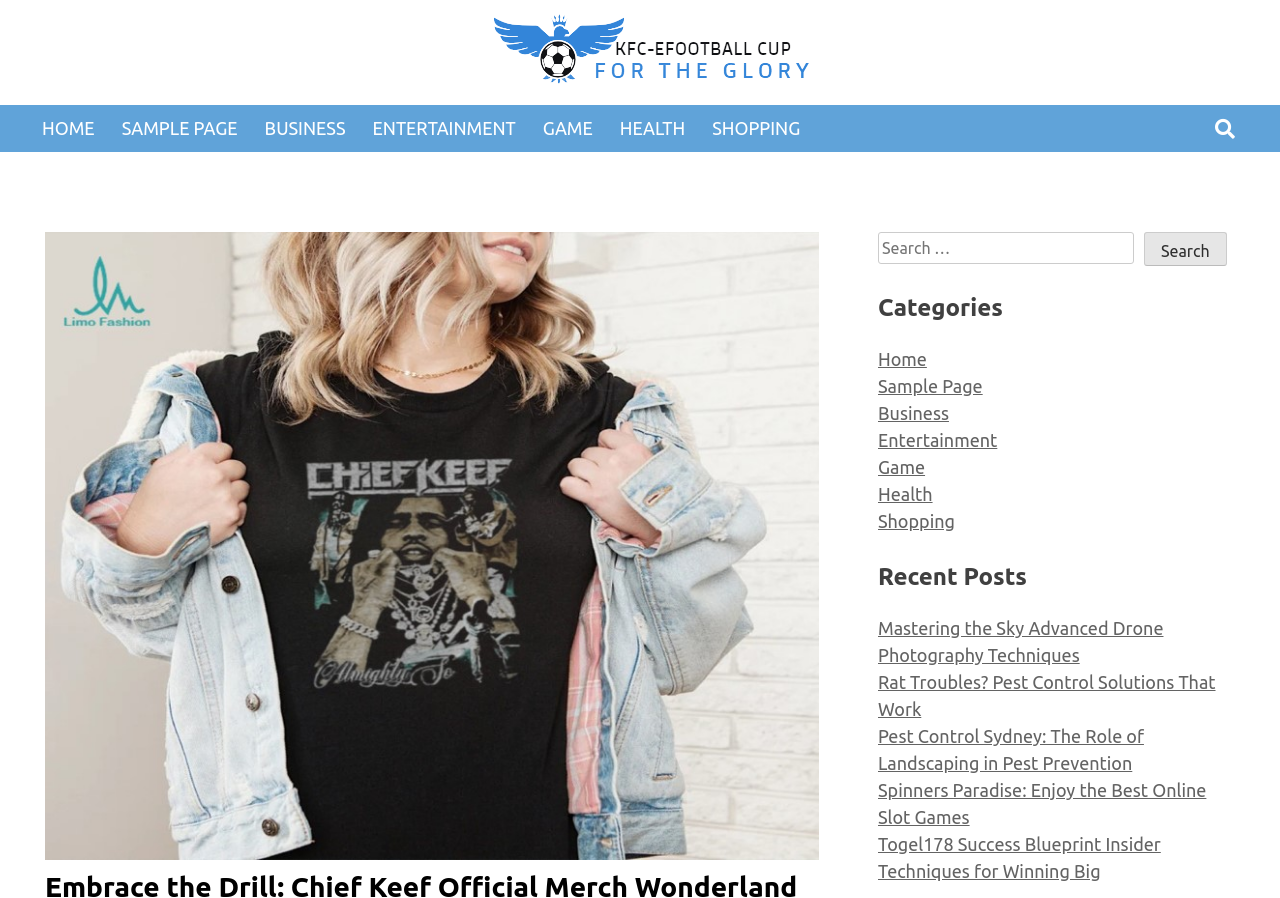Generate a thorough caption that explains the contents of the webpage.

The webpage is an e-commerce platform, specifically Chief Keef's official merchandise store, with a focus on the KFC EFootball Cup. At the top, there is a prominent link to the KFC EFootball Cup, accompanied by an image with the same name. Below this, there is a horizontal navigation menu with links to various categories, including HOME, SAMPLE PAGE, BUSINESS, ENTERTAINMENT, GAME, HEALTH, and SHOPPING.

To the right of the navigation menu, there is a search bar with a search icon and a button labeled "Search". Above the search bar, there is a heading that reads "Categories", followed by a list of links to different categories, including Home, Sample Page, Business, Entertainment, Game, Health, and Shopping.

Below the search bar, there is a section titled "Recent Posts", which features a list of links to various articles, including "Mastering the Sky Advanced Drone Photography Techniques", "Rat Troubles? Pest Control Solutions That Work", "Pest Control Sydney: The Role of Landscaping in Pest Prevention", "Spinners Paradise: Enjoy the Best Online Slot Games", and "Togel178 Success Blueprint Insider Techniques for Winning Big".

In the top-right corner, there is a small icon with a search symbol, and an image of the Chief Keef merchandise store's logo. The overall layout is organized, with clear headings and concise text, making it easy to navigate and find specific content.